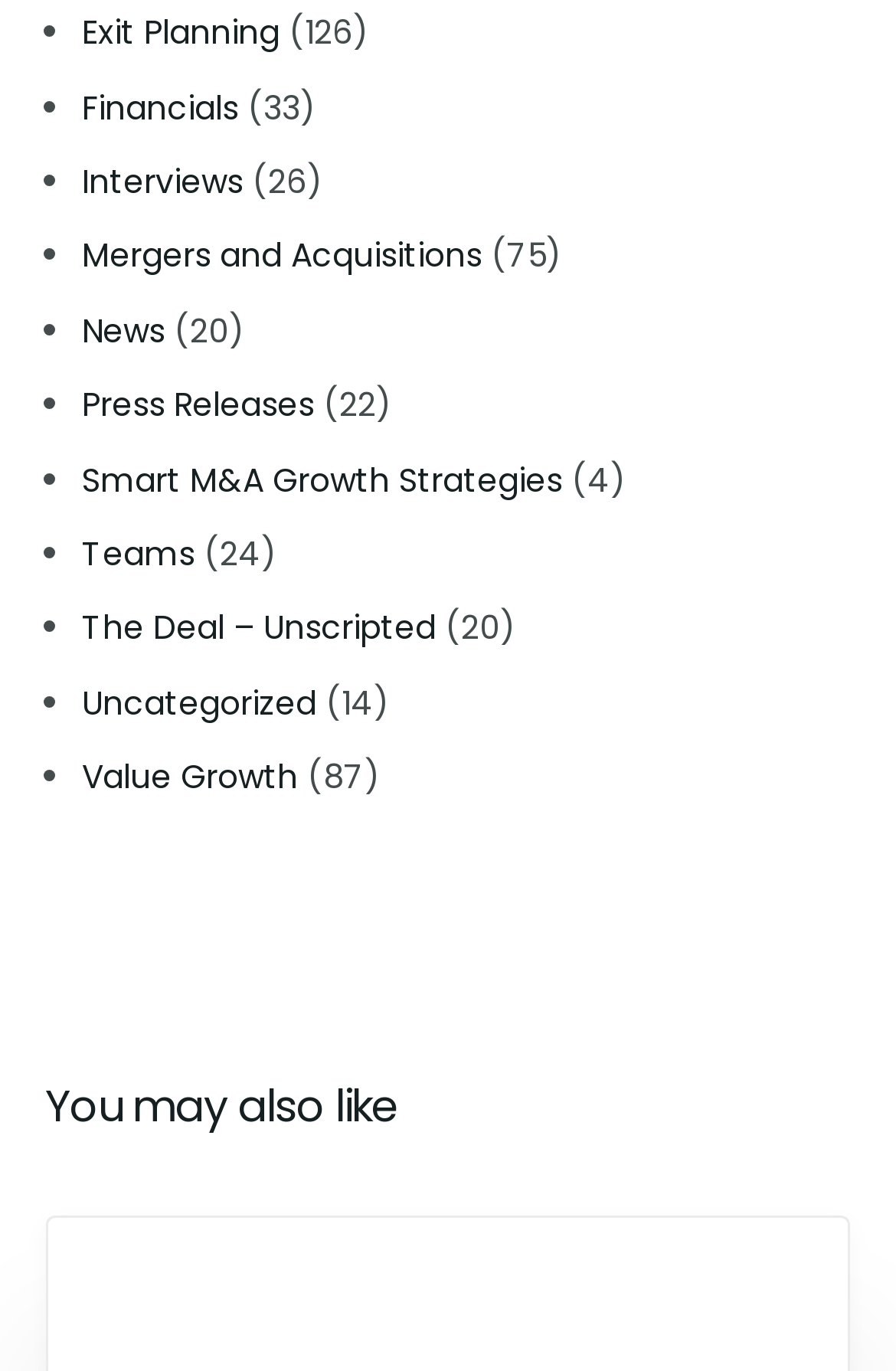Determine the bounding box coordinates of the UI element described below. Use the format (top-left x, top-left y, bottom-right x, bottom-right y) with floating point numbers between 0 and 1: Mergers and Acquisitions

[0.092, 0.17, 0.538, 0.203]